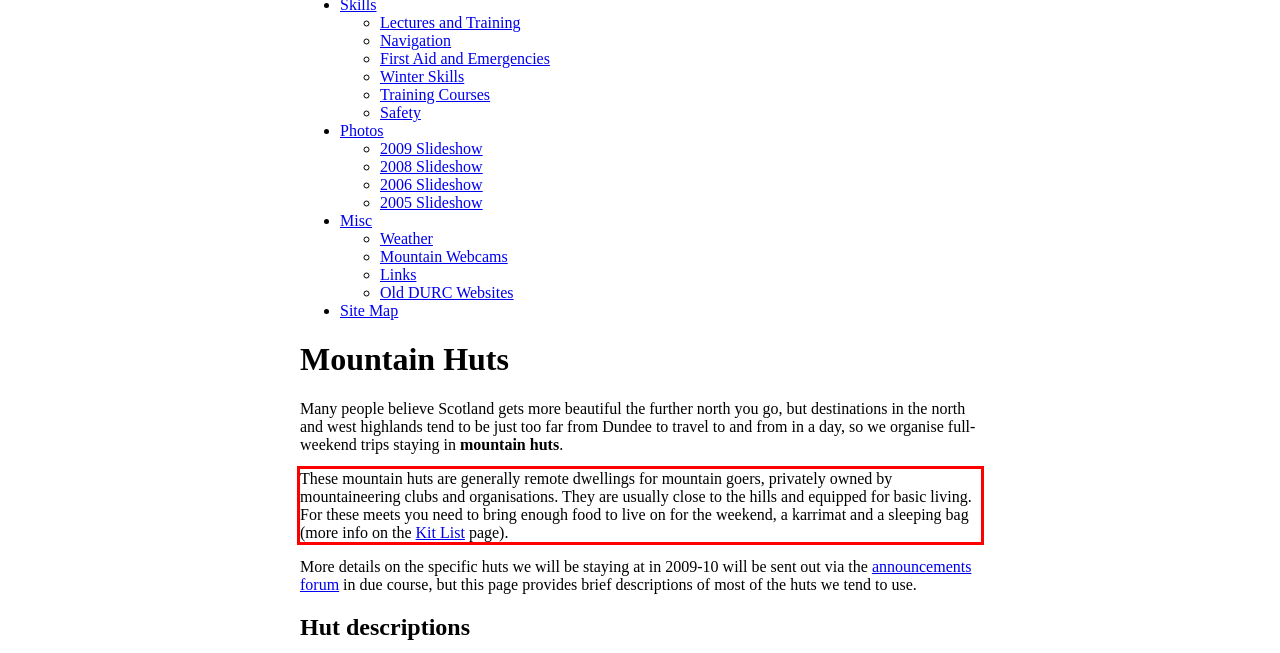Please perform OCR on the UI element surrounded by the red bounding box in the given webpage screenshot and extract its text content.

These mountain huts are generally remote dwellings for mountain goers, privately owned by mountaineering clubs and organisations. They are usually close to the hills and equipped for basic living. For these meets you need to bring enough food to live on for the weekend, a karrimat and a sleeping bag (more info on the Kit List page).